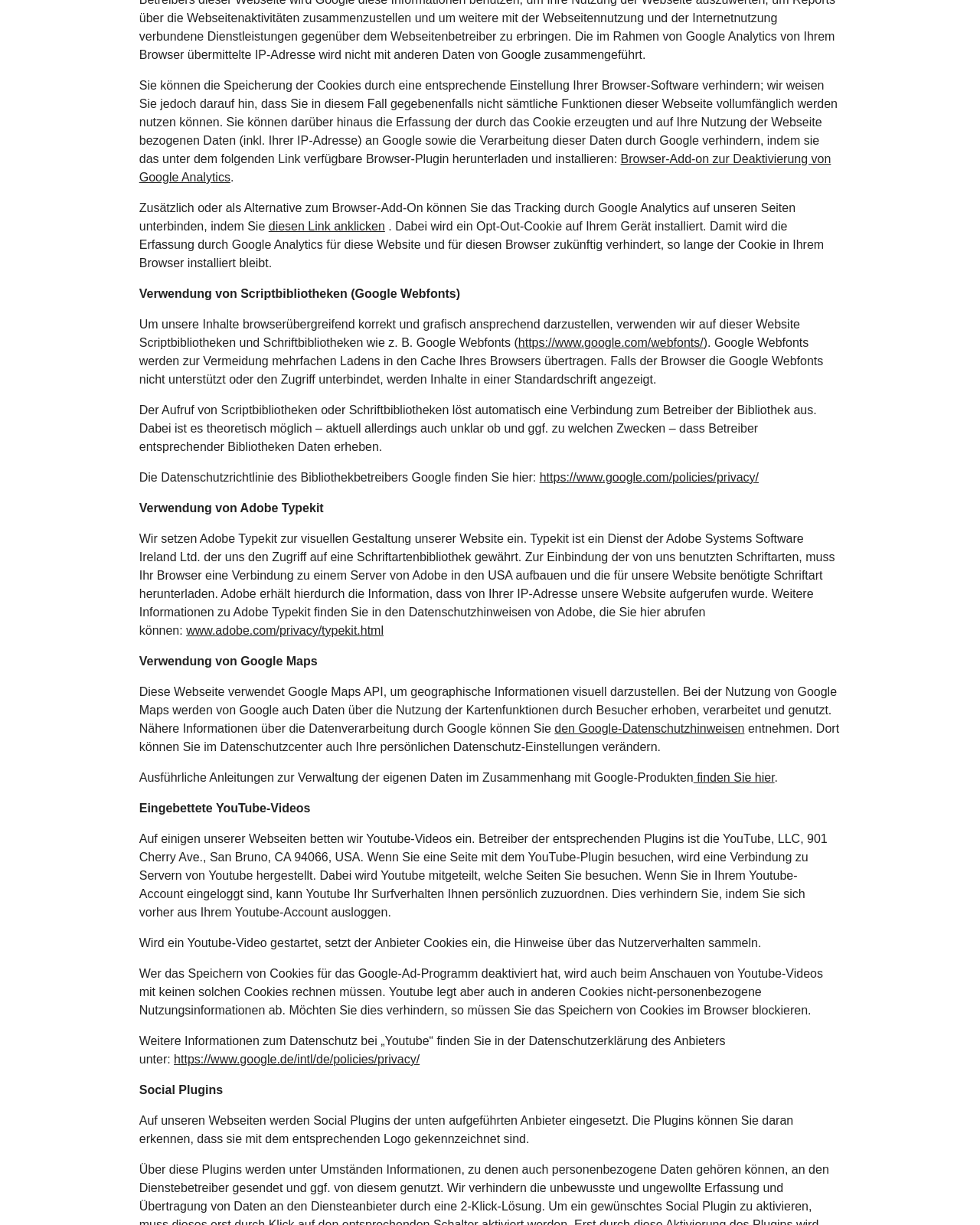Please reply with a single word or brief phrase to the question: 
What is the purpose of Google Webfonts?

To display content correctly and graphically